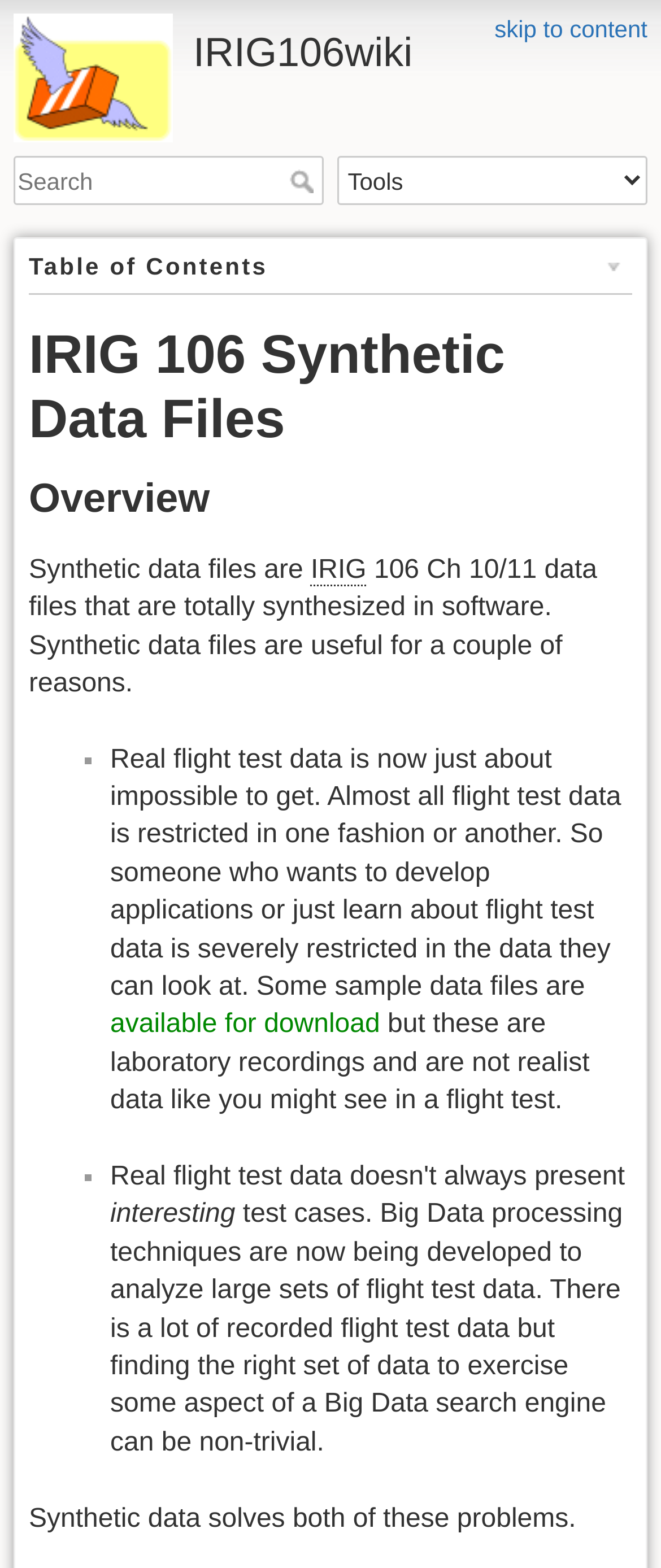Where can sample data files be found?
Provide an in-depth and detailed answer to the question.

I found this answer by reading the text, which mentions that some sample data files are available for download.